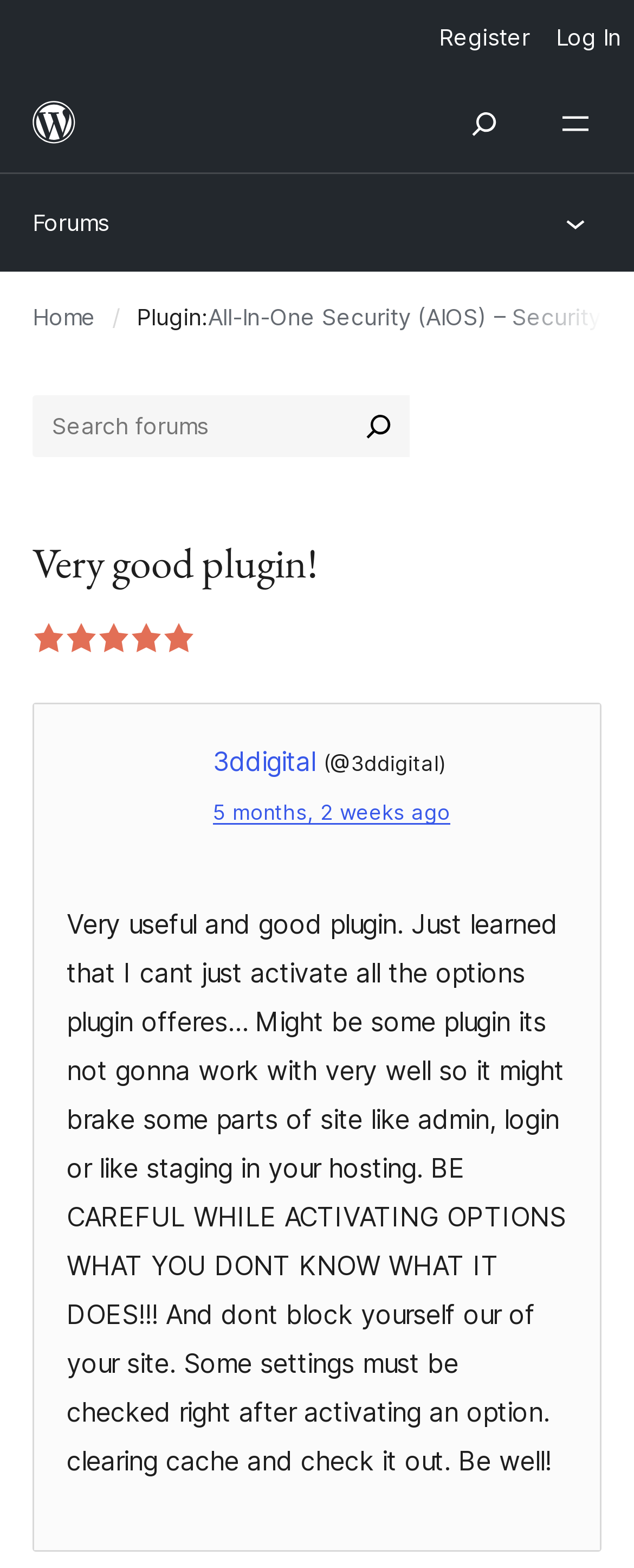How long ago was the review written?
Please provide a single word or phrase answer based on the image.

5 months, 2 weeks ago